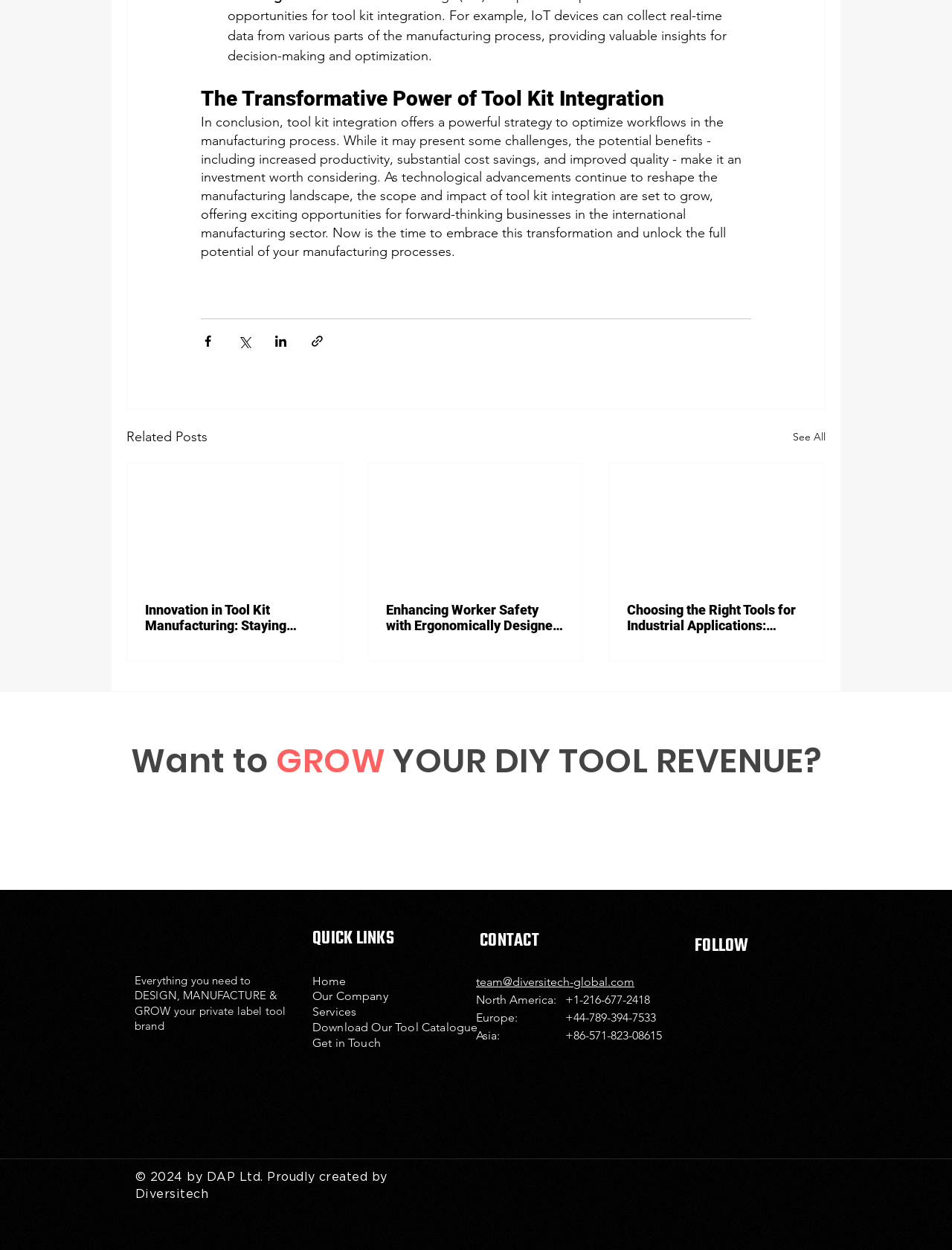Please determine the bounding box coordinates of the element's region to click for the following instruction: "Follow on LinkedIn".

[0.73, 0.781, 0.76, 0.804]